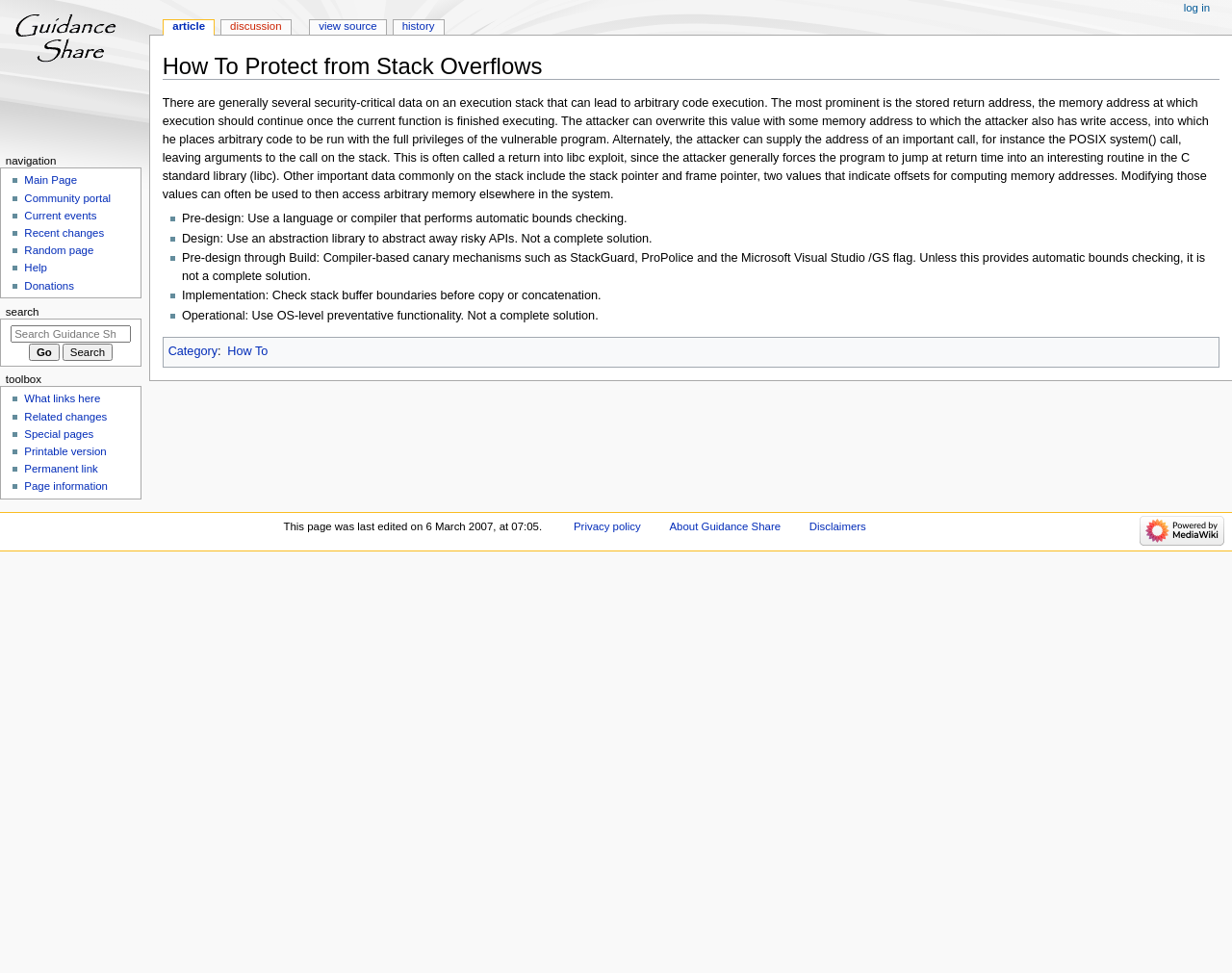Construct a comprehensive description capturing every detail on the webpage.

This webpage is about protecting from stack overflows, providing guidance and sharing knowledge on the topic. At the top, there is a main heading "How To Protect from Stack Overflows" followed by two links "Jump to navigation" and "Jump to search". Below the heading, there is a block of text explaining the concept of stack overflows, including the stored return address, memory address, and arbitrary code execution.

To the left of the main content, there are three navigation sections: "page actions", "personal tools", and "navigation". The "page actions" section contains links to "article", "discussion", "view source", and "history". The "personal tools" section has a link to "log in". The "navigation" section has a list of links to "Main Page", "Community portal", "Current events", "Recent changes", "Random page", "Help", and "Donations".

On the right side of the page, there is a search box with a heading "search" and two buttons "Go" and "Search". Below the search box, there is a "toolbox" section with links to "What links here", "Related changes", "Special pages", "Printable version", "Permanent link", and "Page information".

At the bottom of the page, there is a section with information about the page, including a link to "Powered by MediaWiki" with an accompanying image, the last edited date, and links to "Privacy policy", "About Guidance Share", and "Disclaimers".